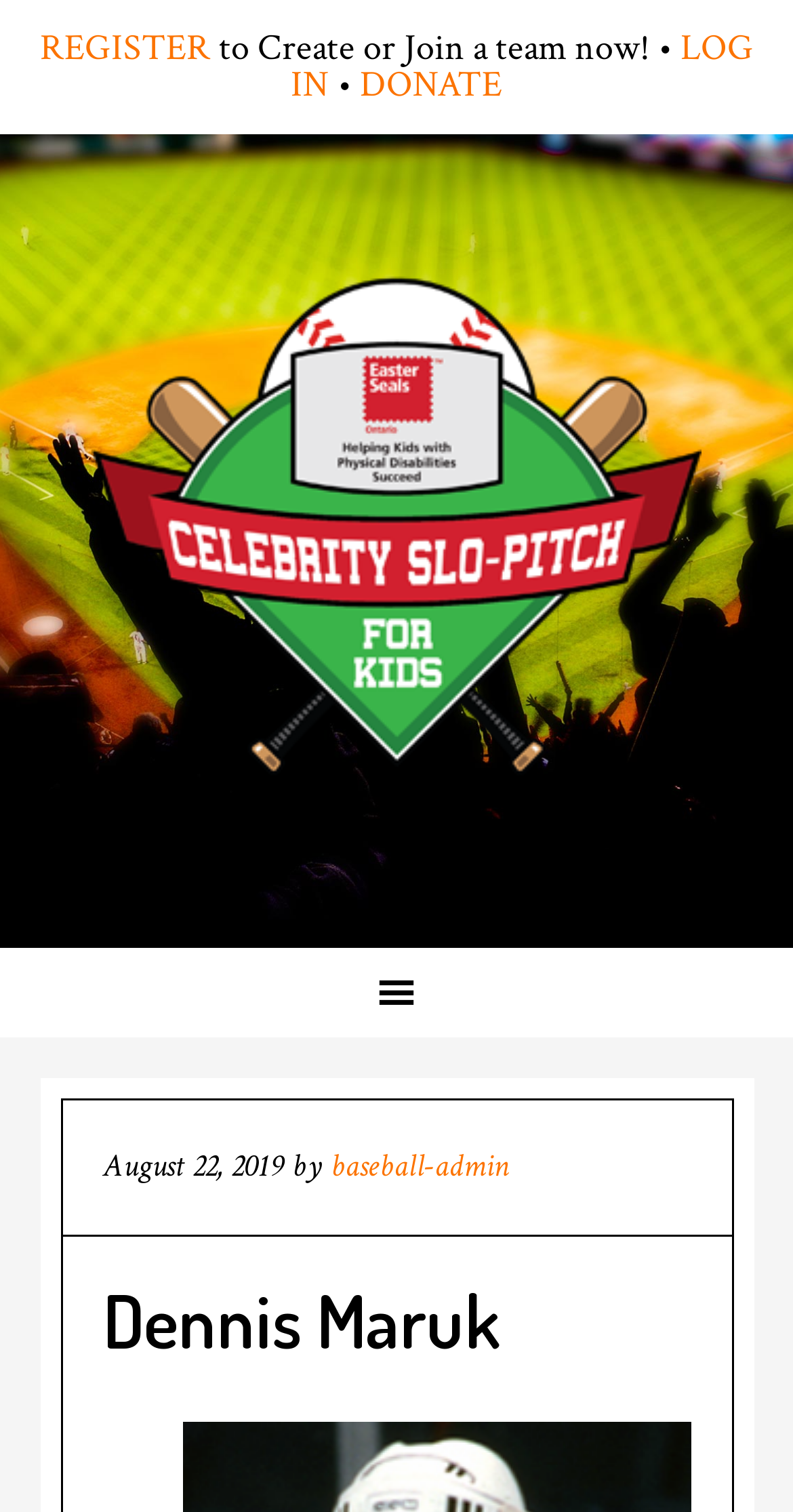Identify the coordinates of the bounding box for the element described below: "LOG IN". Return the coordinates as four float numbers between 0 and 1: [left, top, right, bottom].

[0.367, 0.016, 0.95, 0.071]